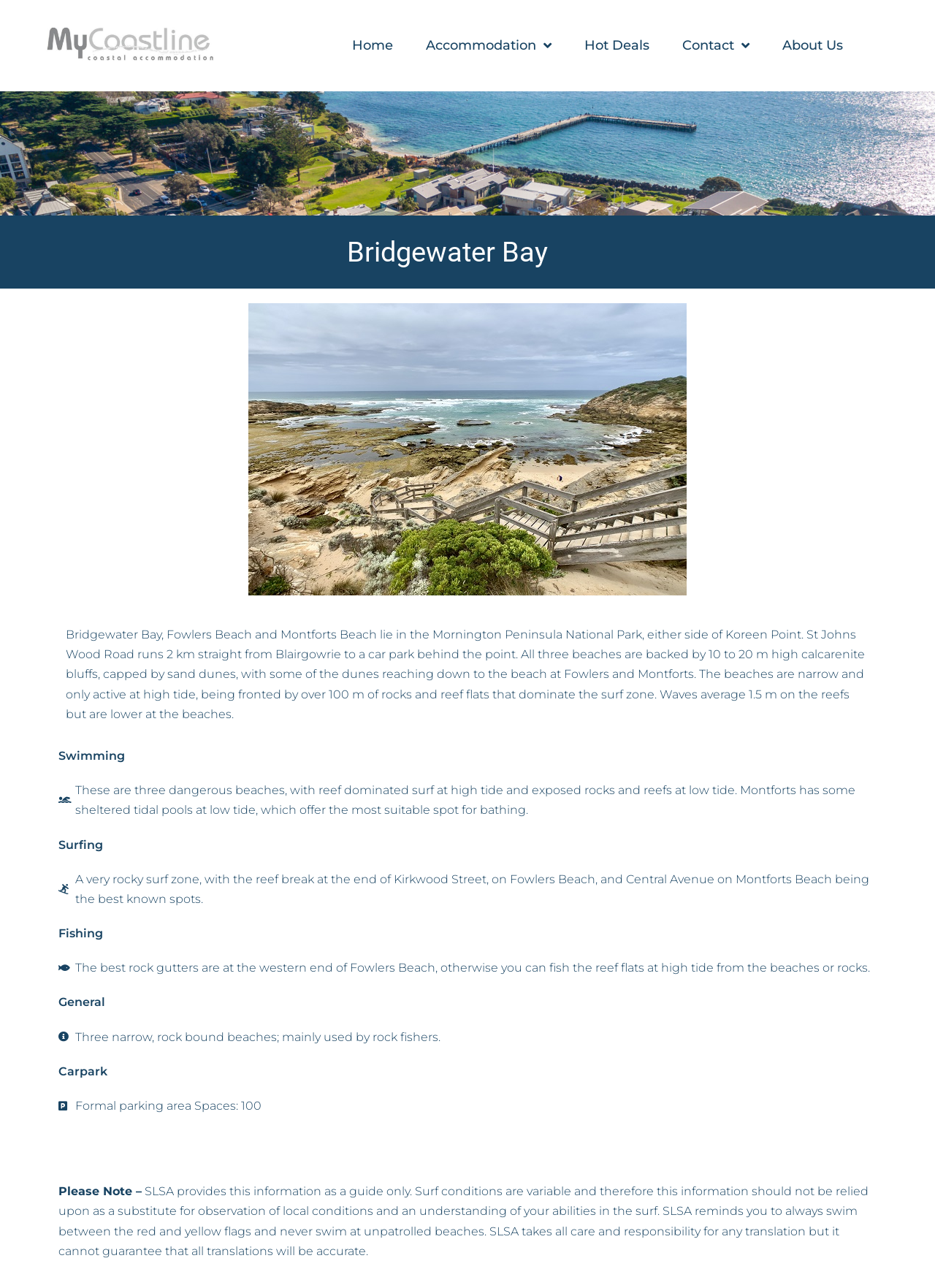Given the following UI element description: "CUSTOM ATHLETIC GUARDS", find the bounding box coordinates in the webpage screenshot.

None